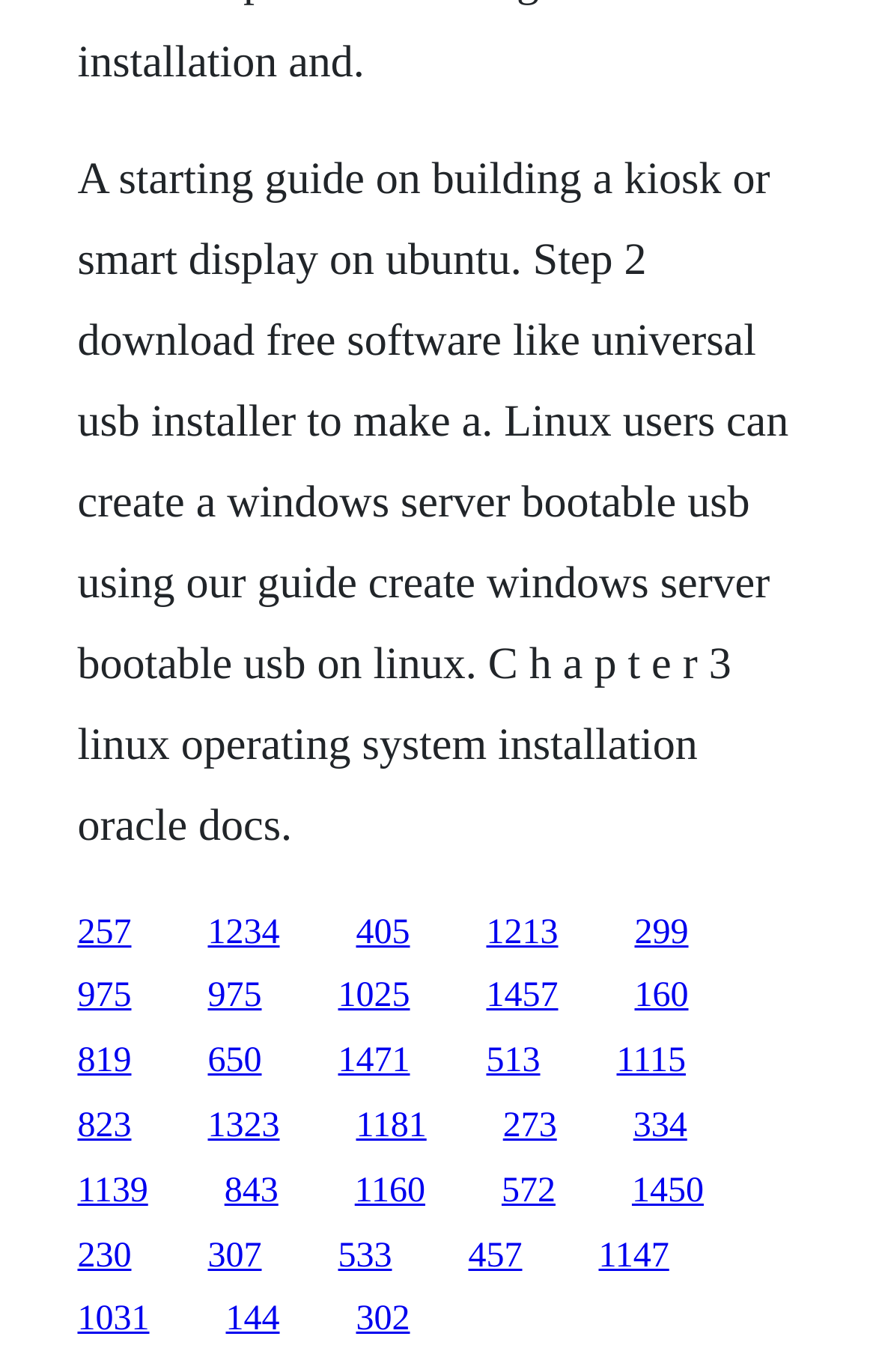Refer to the image and offer a detailed explanation in response to the question: What is the chapter number mentioned on the webpage?

The static text on the webpage mentions 'C h a p t e r 3 linux operating system installation oracle docs.'. This implies that the chapter number mentioned on the webpage is 3.